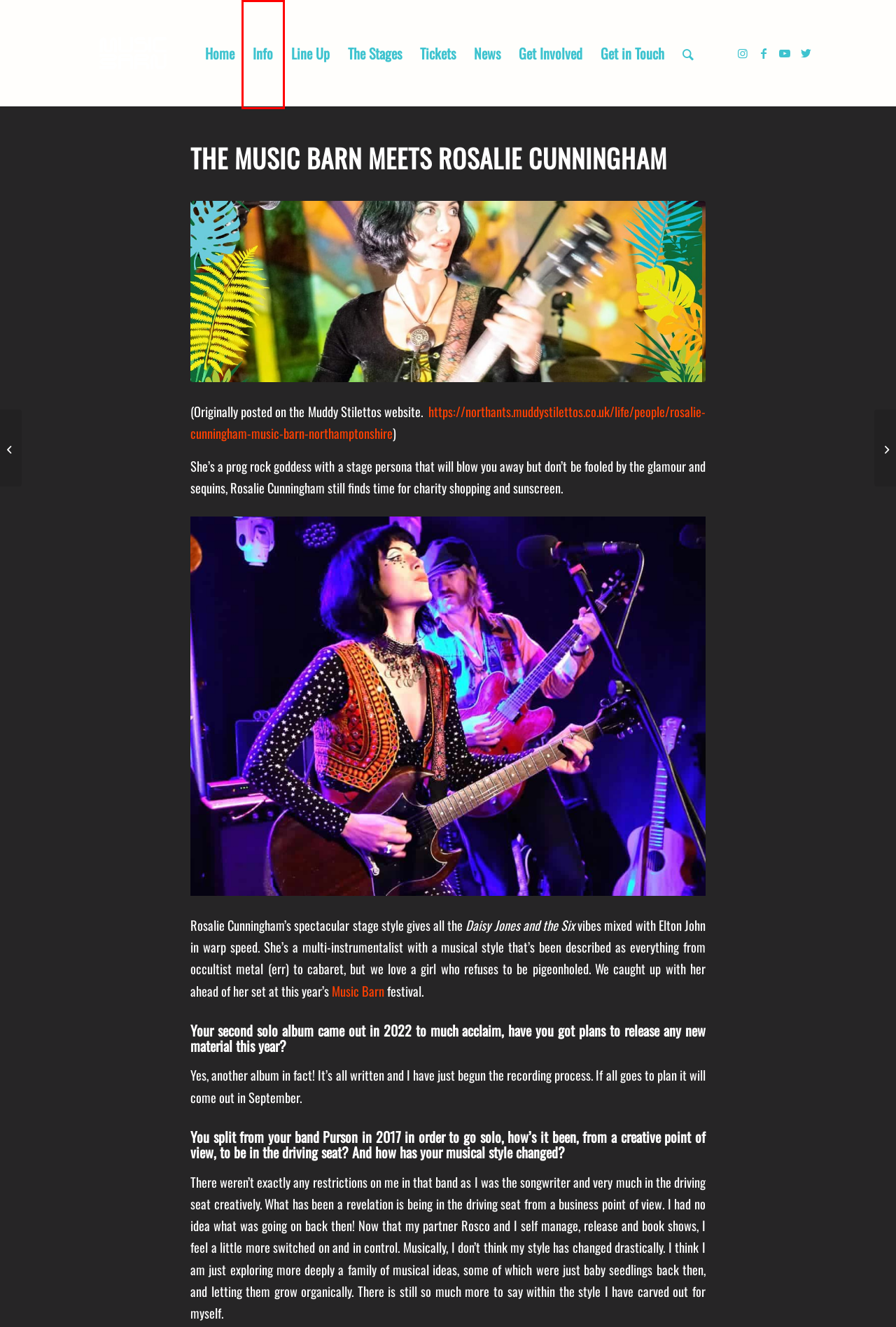Analyze the screenshot of a webpage with a red bounding box and select the webpage description that most accurately describes the new page resulting from clicking the element inside the red box. Here are the candidates:
A. Local Legend DJ OP1 returns to the Festival - Music Barn Festival
B. Get in Touch - Music Barn Festival
C. Home - Music Barn Festival
D. Tickets - Music Barn Festival
E. News - Music Barn Festival
F. The Stages - Music Barn Festival
G. Get Involved - Music Barn Festival
H. Info - Music Barn Festival

H